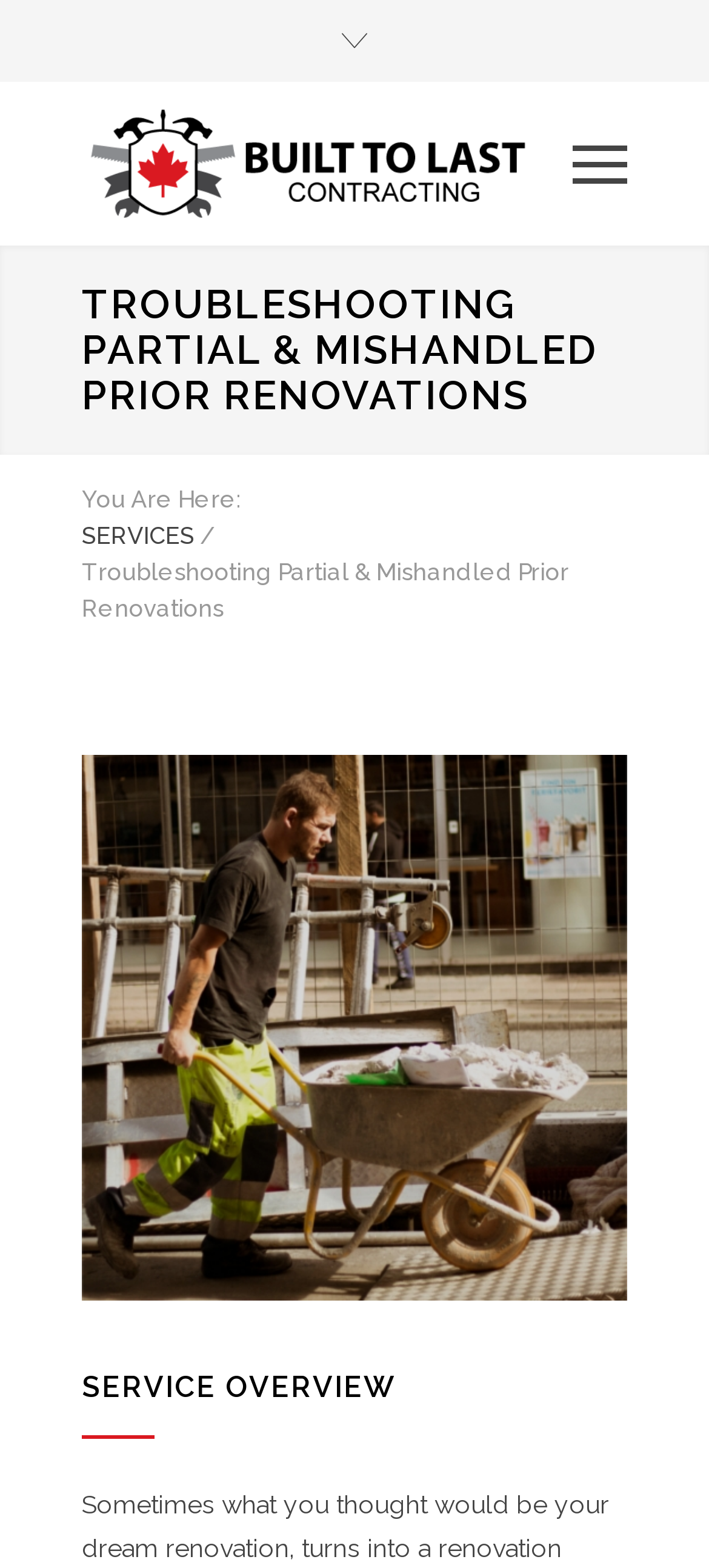Please answer the following question using a single word or phrase: 
What is the bounding box coordinate of the company logo?

[0.115, 0.064, 0.756, 0.145]